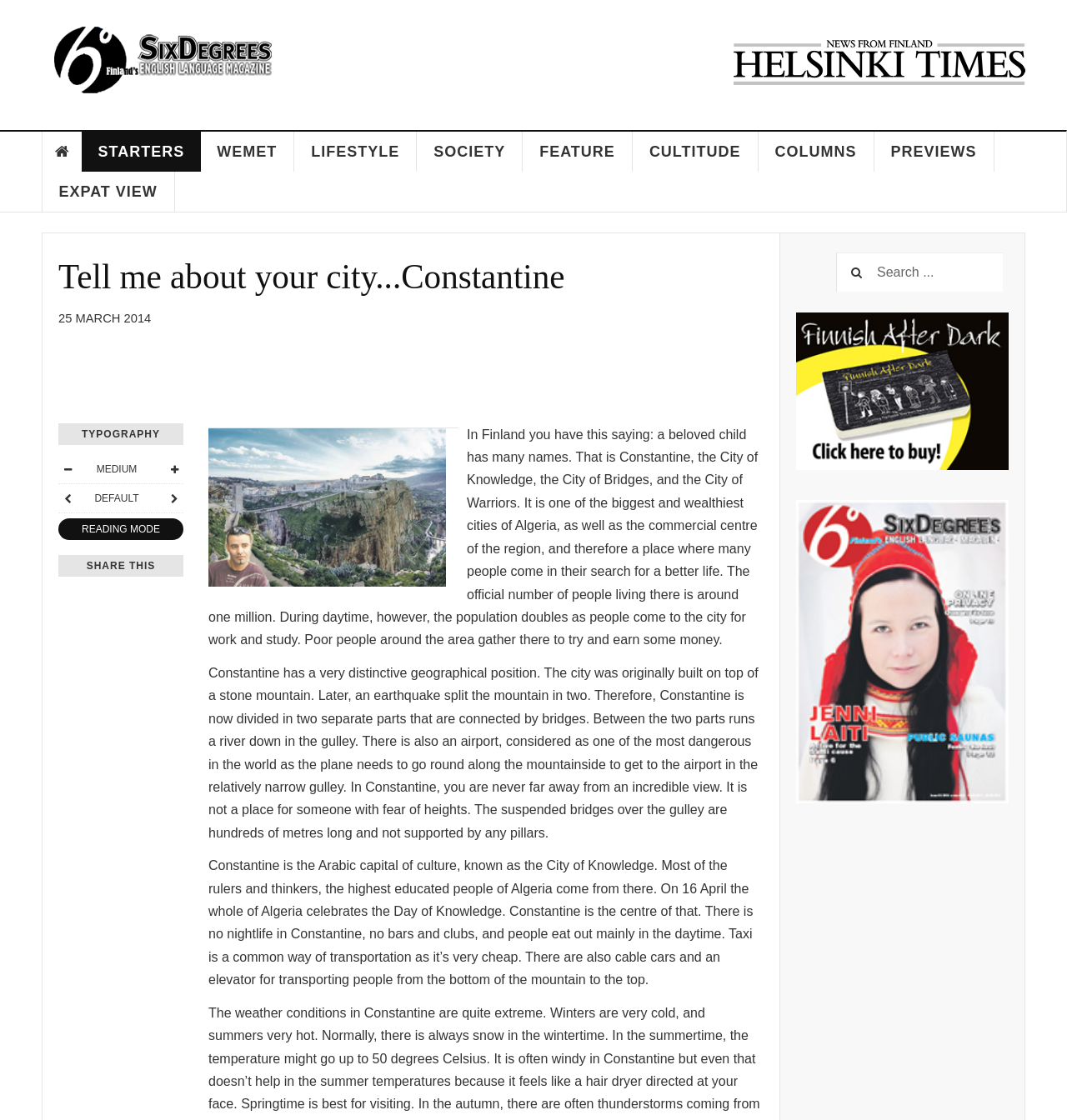Give a concise answer using one word or a phrase to the following question:
What is Constantine also known as?

City of Knowledge, City of Bridges, City of Warriors